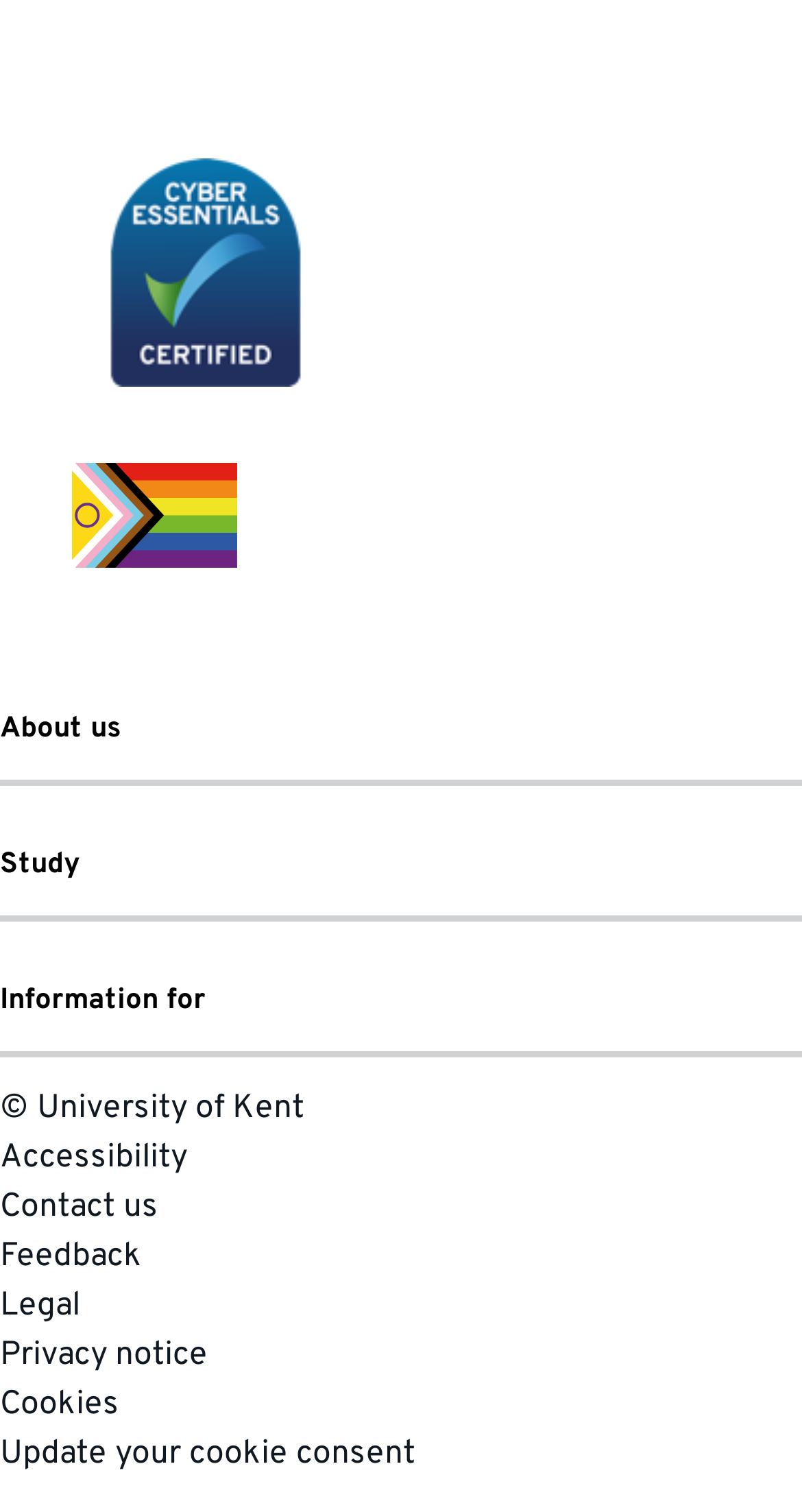Who owns the copyright of the webpage? Observe the screenshot and provide a one-word or short phrase answer.

University of Kent